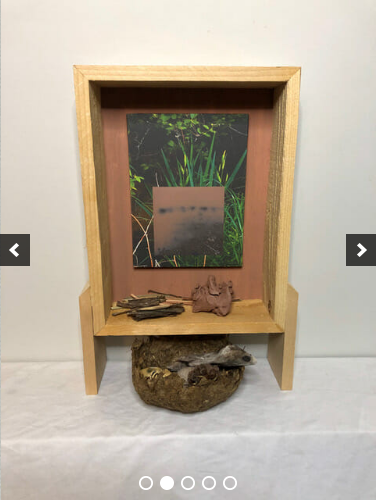Describe the scene depicted in the image with great detail.

The image showcases a uniquely crafted art piece titled "Yellow Iris and clay from Orienta, WI." This sculpture features a wooden frame that houses a background image, which highlights vibrant grasses, presumably part of the natural landscape. In the foreground, various natural materials are artistically arranged, including twigs and a small clay object, set atop a base that resembles a nest or a natural mound. The composition invites viewers to contemplate themes of nature, memory, and the interconnectedness of ecosystems, reflecting the artist's exploration of both native and invasive plant species. This artwork is part of the "Kōan Boxes" series by Teri Power, representing a deep meditation on color, fiber, and the passage of time, encouraging thoughtful reflection on what is truly native in our environments.